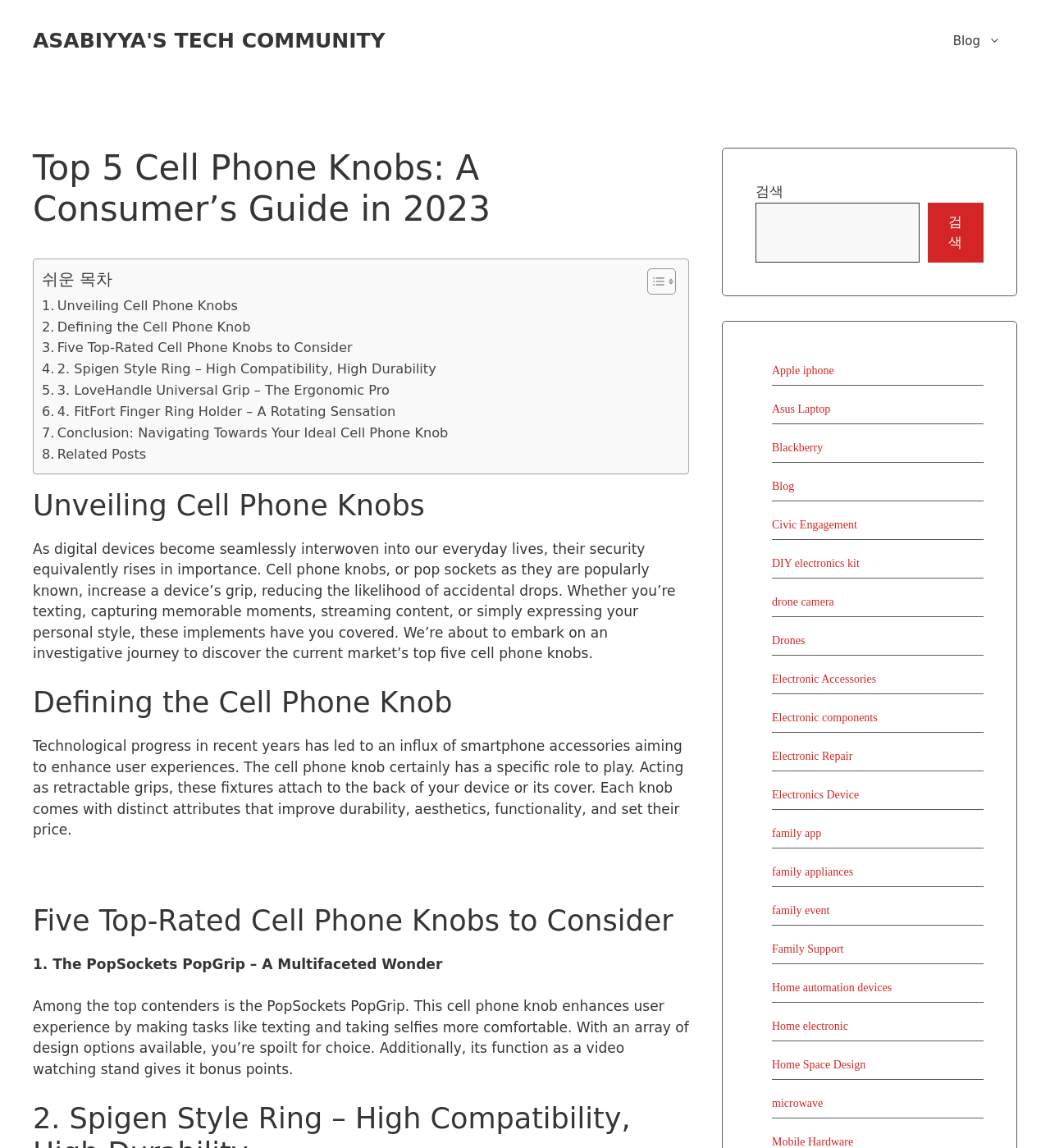Offer an in-depth caption of the entire webpage.

This webpage is a consumer's guide to cell phone knobs, providing an in-depth review of the top-rated products in the market. At the top of the page, there is a banner with the site's name, "ASABIYYA'S TECH COMMUNITY", and a navigation menu with a "Blog" link. Below the banner, there is a heading that reads "Top 5 Cell Phone Knobs: A Consumer's Guide in 2023".

The main content of the page is divided into sections, each with a heading and descriptive text. The first section, "Unveiling Cell Phone Knobs", introduces the importance of cell phone knobs in today's digital age. The second section, "Defining the Cell Phone Knob", explains the role of cell phone knobs and their attributes.

The third section, "Five Top-Rated Cell Phone Knobs to Consider", lists and describes the top-rated cell phone knobs, including the PopSockets PopGrip, with its multifaceted features and design options. Each knob is described in detail, highlighting its unique features and benefits.

On the right side of the page, there is a complementary section with a search bar and various links to other topics, including Apple iPhone, Asus Laptop, Blackberry, and more. These links are organized in a vertical list, with each link taking up a small portion of the page.

Throughout the page, there are images and icons, including a toggle table of content icon and images of cell phone knobs. The layout is clean and easy to navigate, with clear headings and concise text. Overall, this webpage provides a comprehensive guide to cell phone knobs, making it easy for consumers to make informed purchasing decisions.